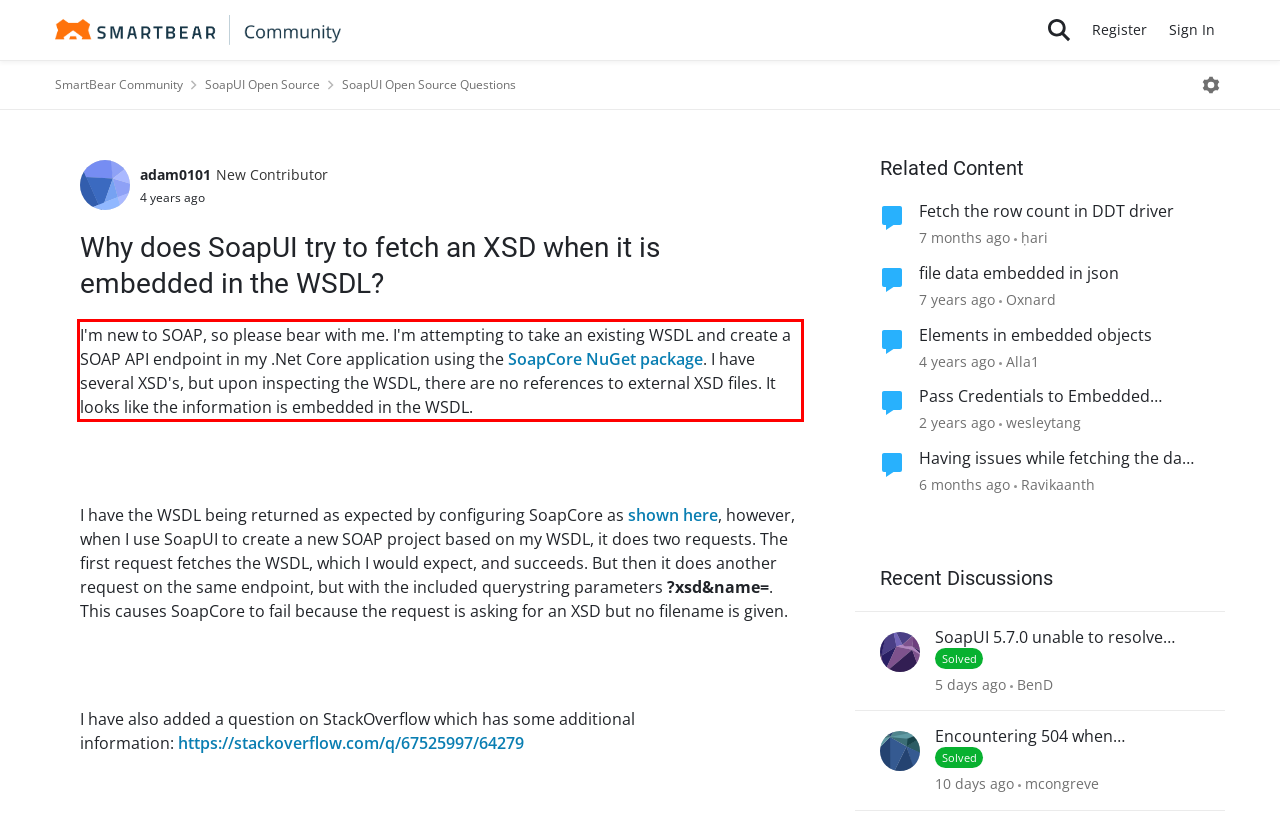Given a screenshot of a webpage, locate the red bounding box and extract the text it encloses.

I'm new to SOAP, so please bear with me. I'm attempting to take an existing WSDL and create a SOAP API endpoint in my .Net Core application using the SoapCore NuGet package. I have several XSD's, but upon inspecting the WSDL, there are no references to external XSD files. It looks like the information is embedded in the WSDL.